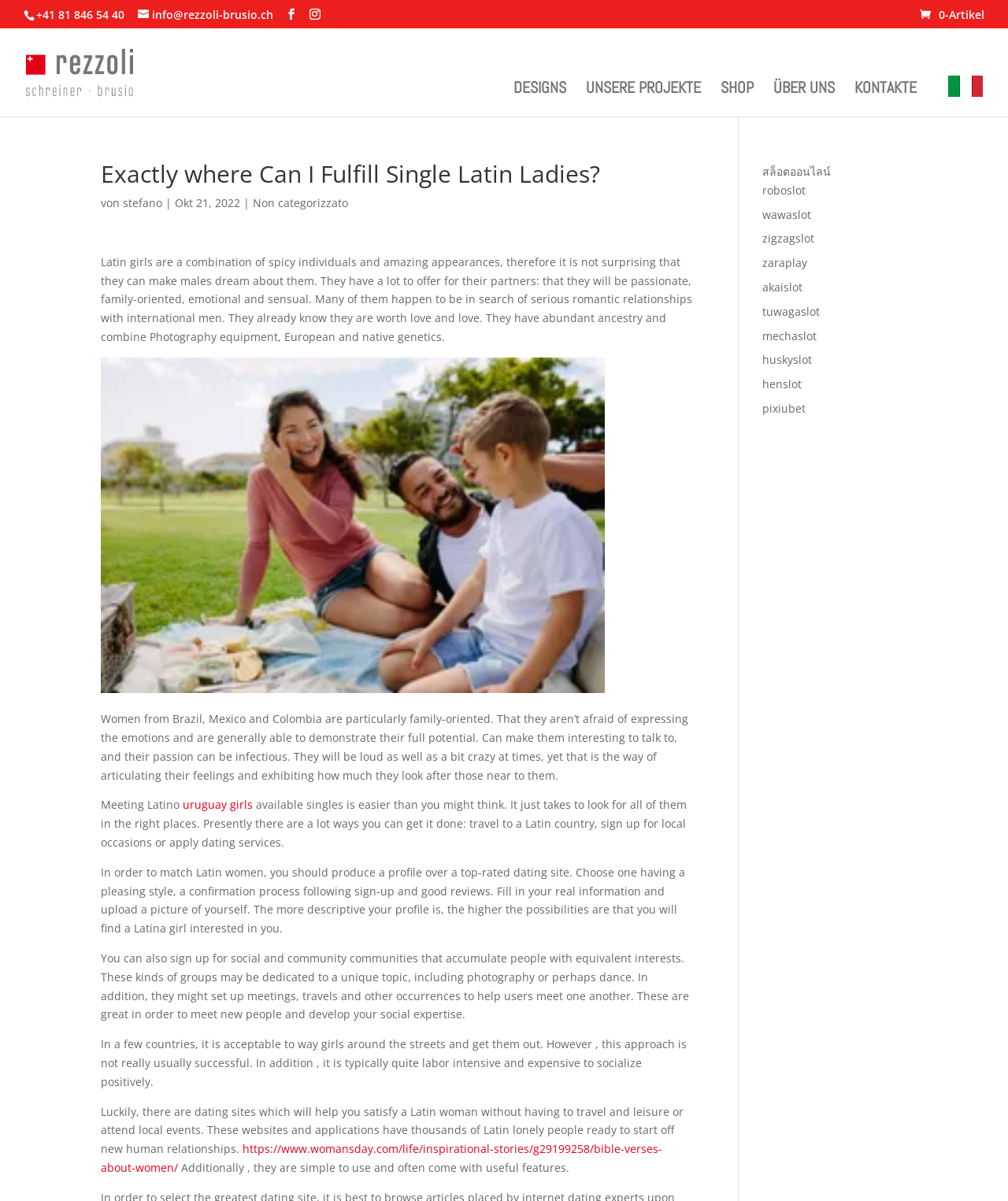What is the phone number of Rezzoli Brusio?
We need a detailed and meticulous answer to the question.

The phone number of Rezzoli Brusio can be found at the top of the webpage, in the StaticText element with the text '+41 81 846 54 40'.